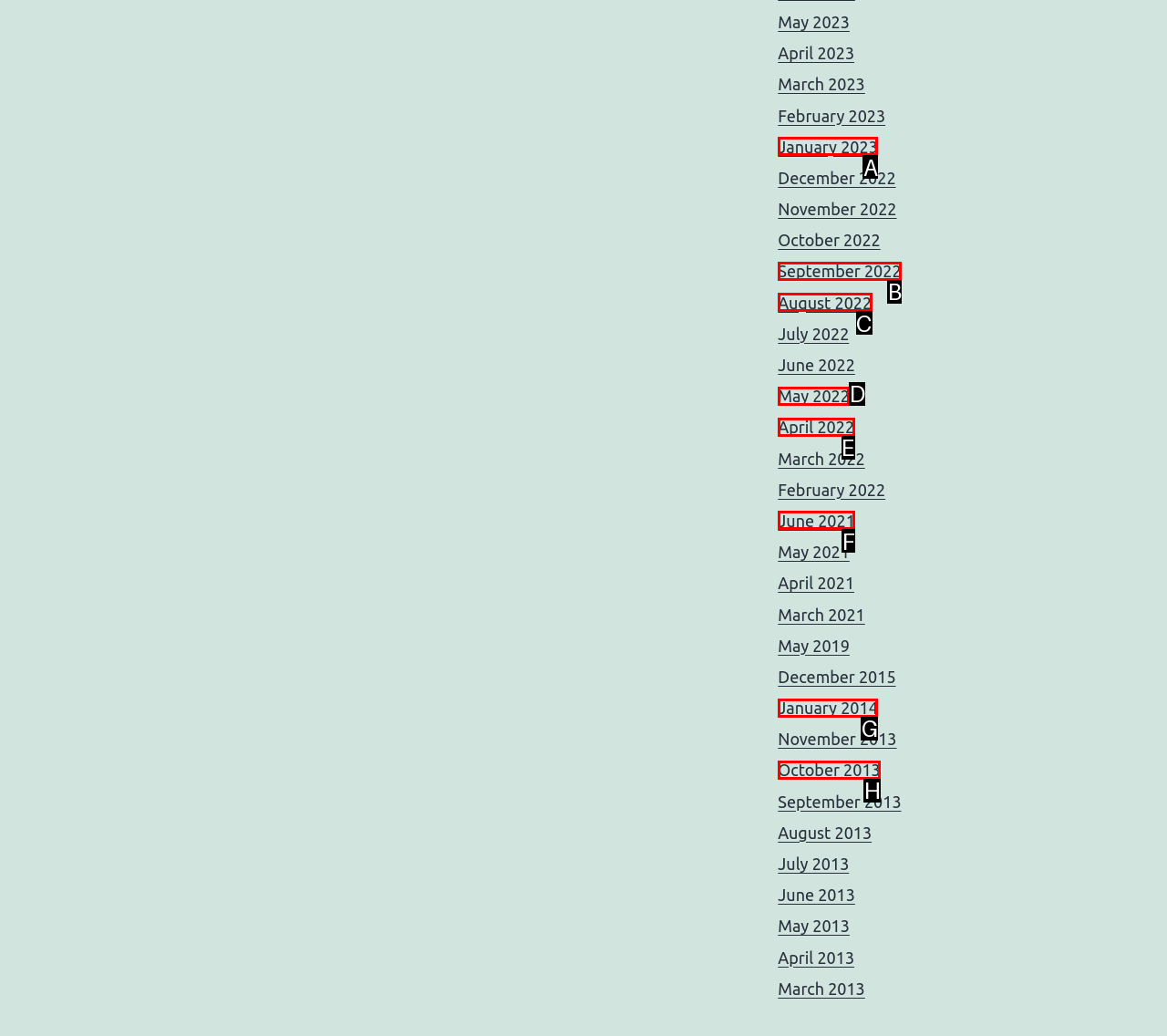From the given choices, indicate the option that best matches: September 2022
State the letter of the chosen option directly.

B